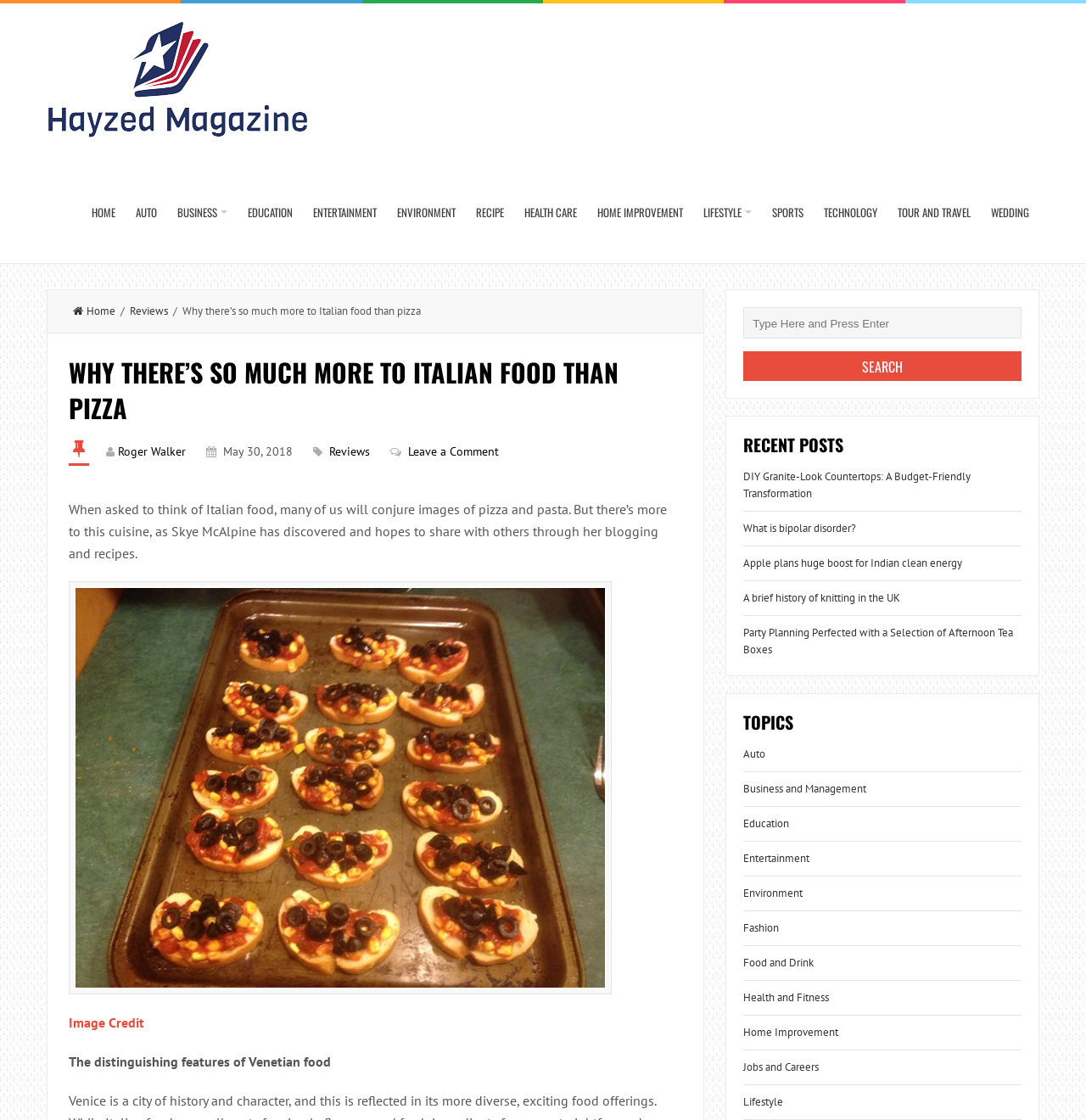Could you determine the bounding box coordinates of the clickable element to complete the instruction: "Click on the HOME link"? Provide the coordinates as four float numbers between 0 and 1, i.e., [left, top, right, bottom].

[0.075, 0.145, 0.116, 0.235]